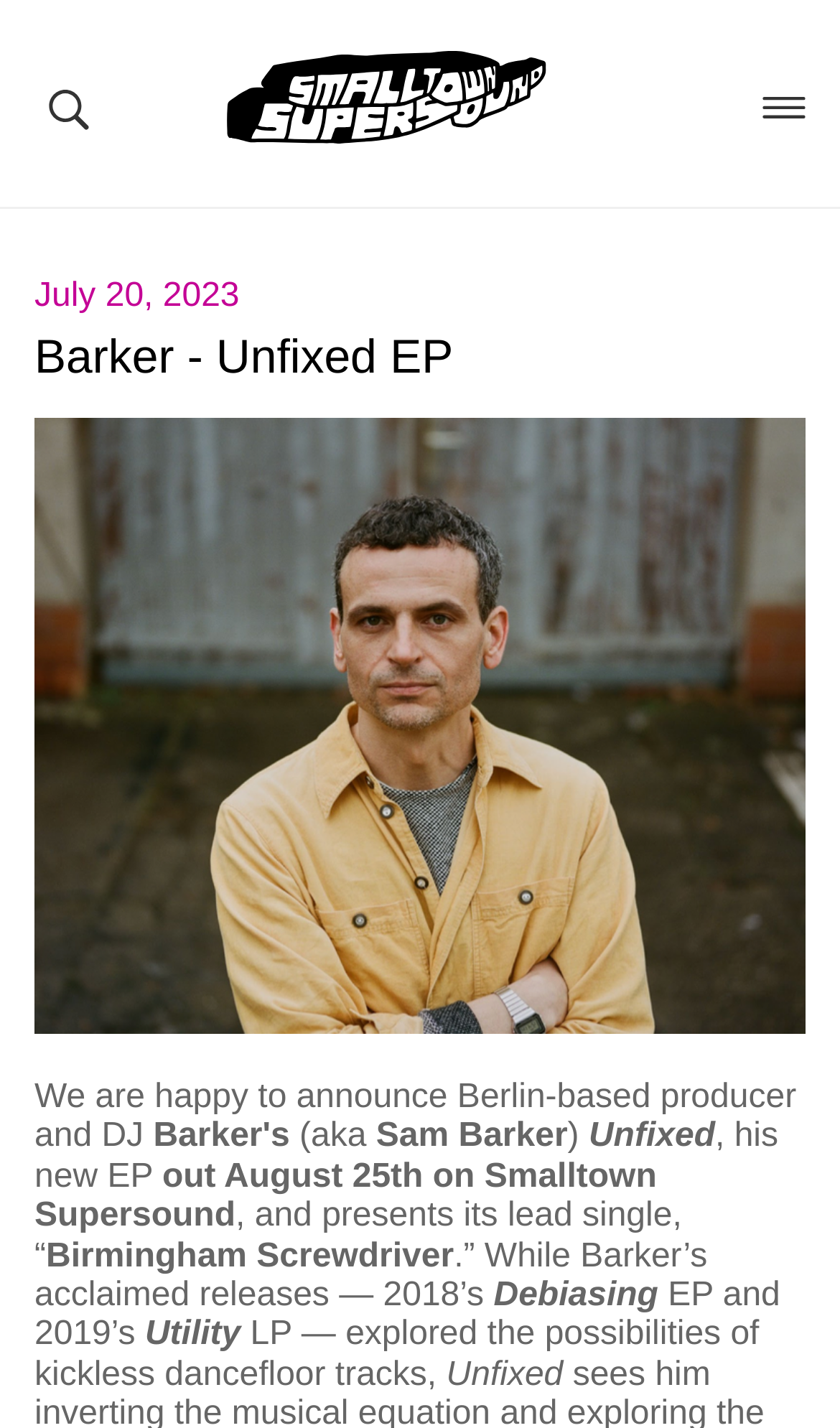Can you find the bounding box coordinates for the element that needs to be clicked to execute this instruction: "View the BANDCAMP page"? The coordinates should be given as four float numbers between 0 and 1, i.e., [left, top, right, bottom].

[0.0, 0.267, 0.918, 0.292]